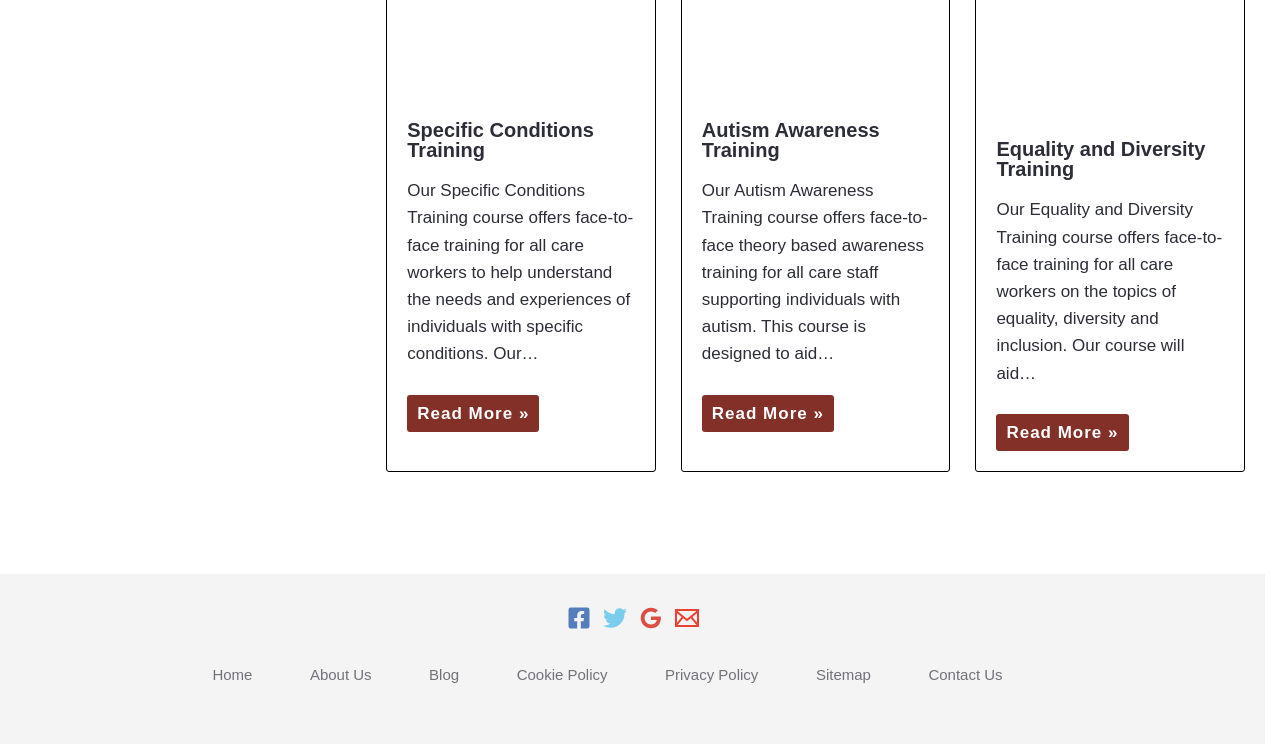Can you find the bounding box coordinates for the element to click on to achieve the instruction: "Read more about Specific Conditions Training"?

[0.318, 0.023, 0.496, 0.048]